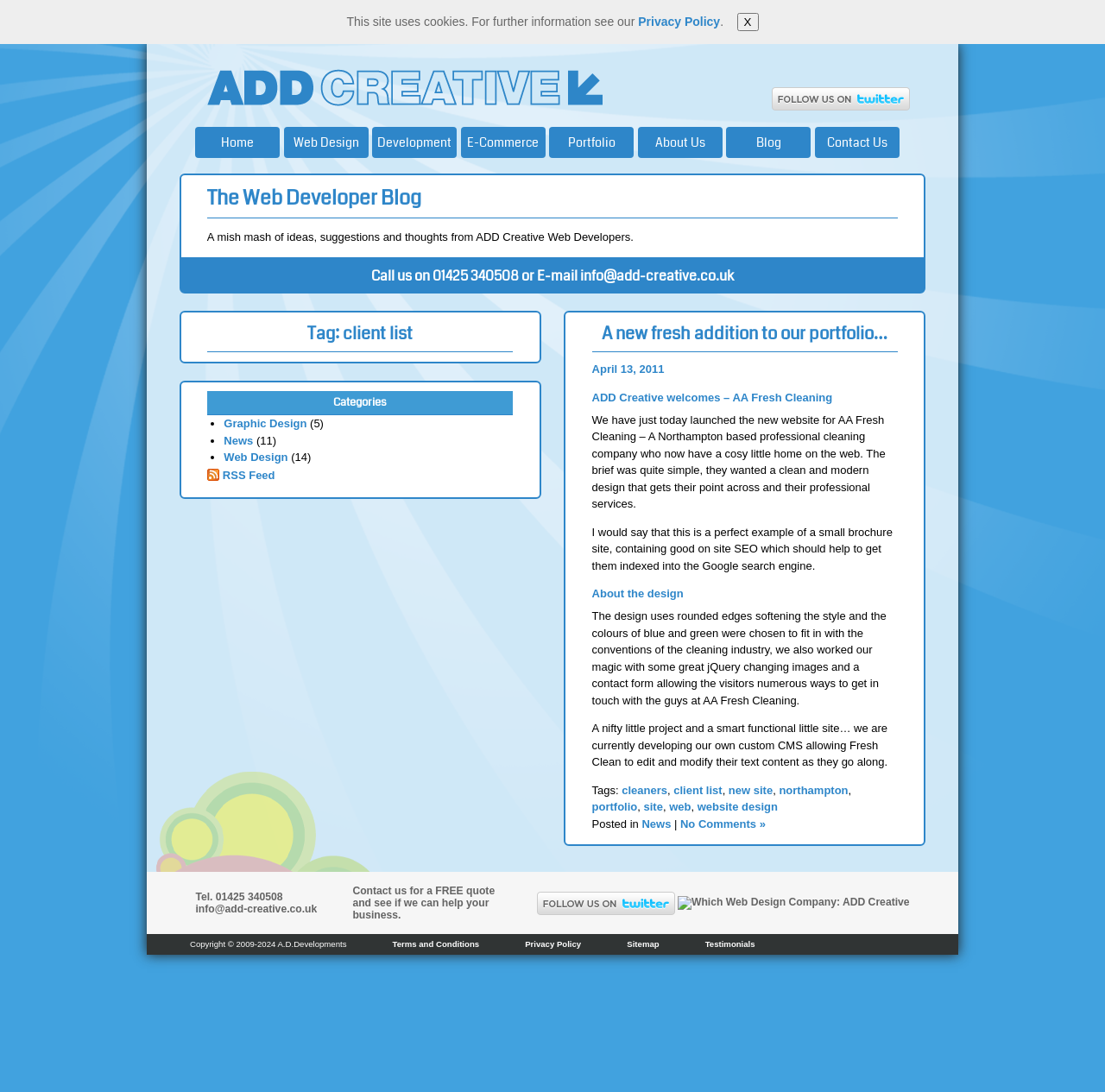Determine the bounding box coordinates of the region to click in order to accomplish the following instruction: "Call the phone number". Provide the coordinates as four float numbers between 0 and 1, specifically [left, top, right, bottom].

[0.336, 0.244, 0.47, 0.262]